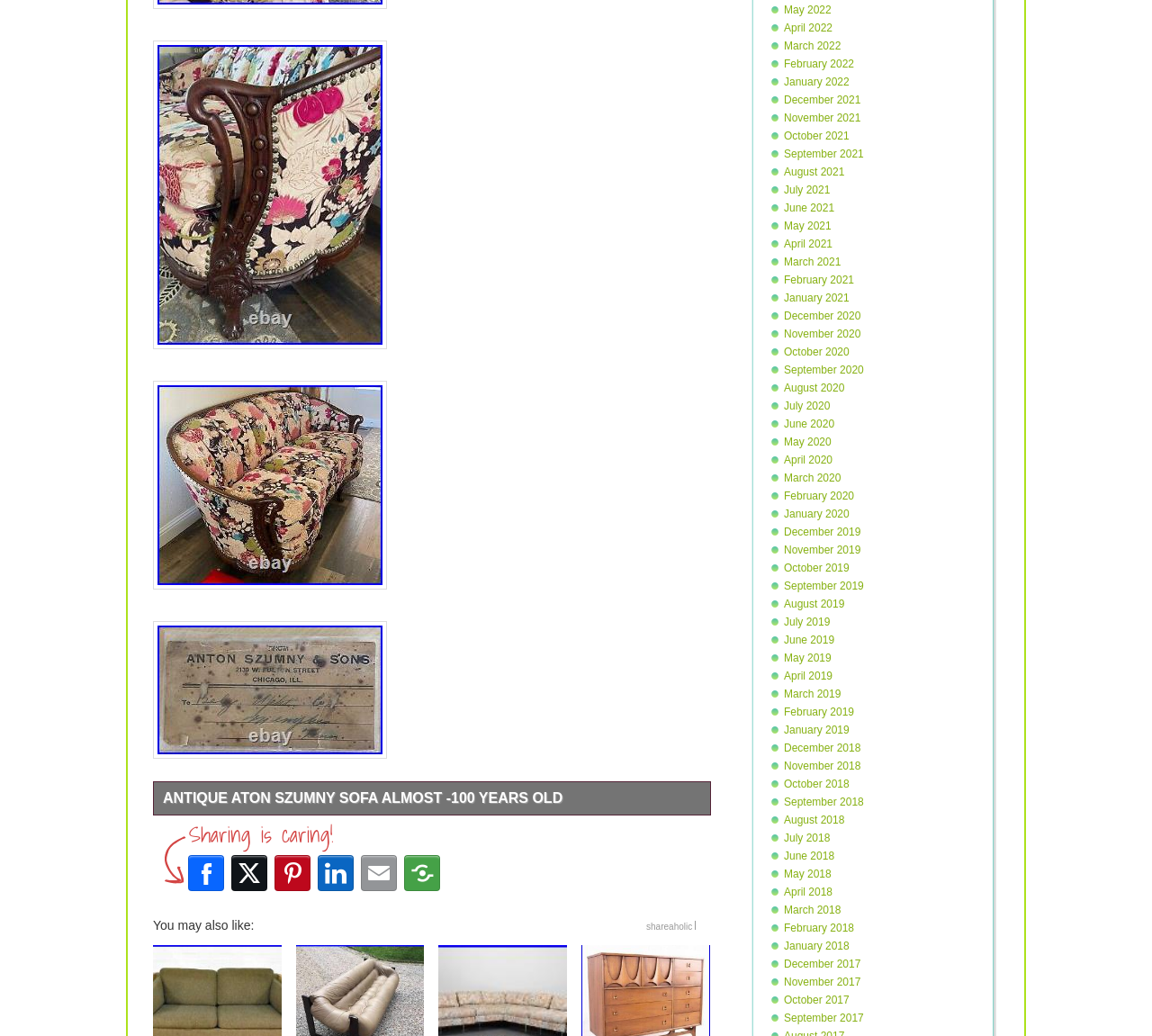Find the bounding box coordinates for the HTML element described in this sentence: "April 2022". Provide the coordinates as four float numbers between 0 and 1, in the format [left, top, right, bottom].

[0.68, 0.021, 0.723, 0.033]